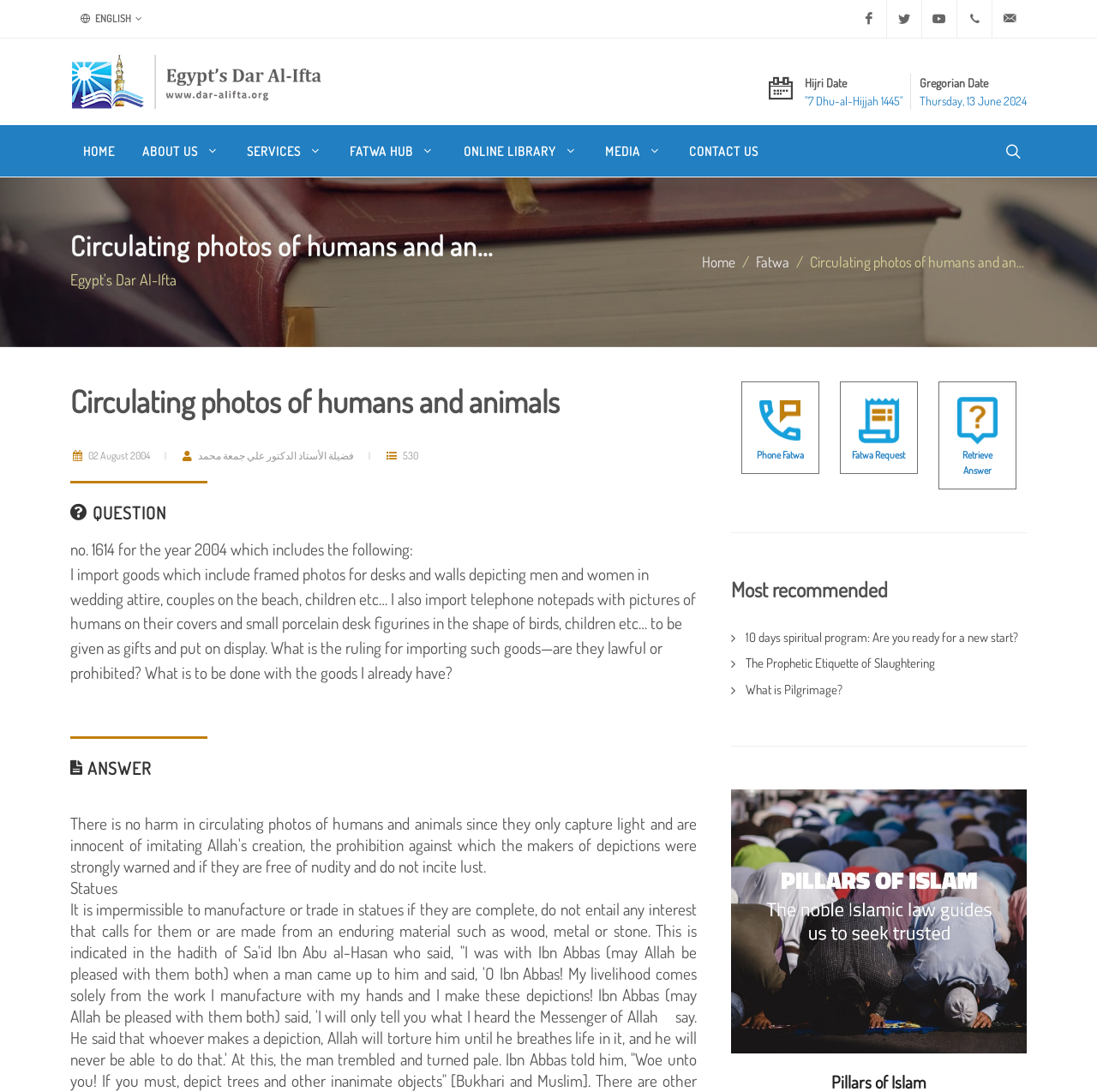Locate and generate the text content of the webpage's heading.

Circulating photos of humans and an...